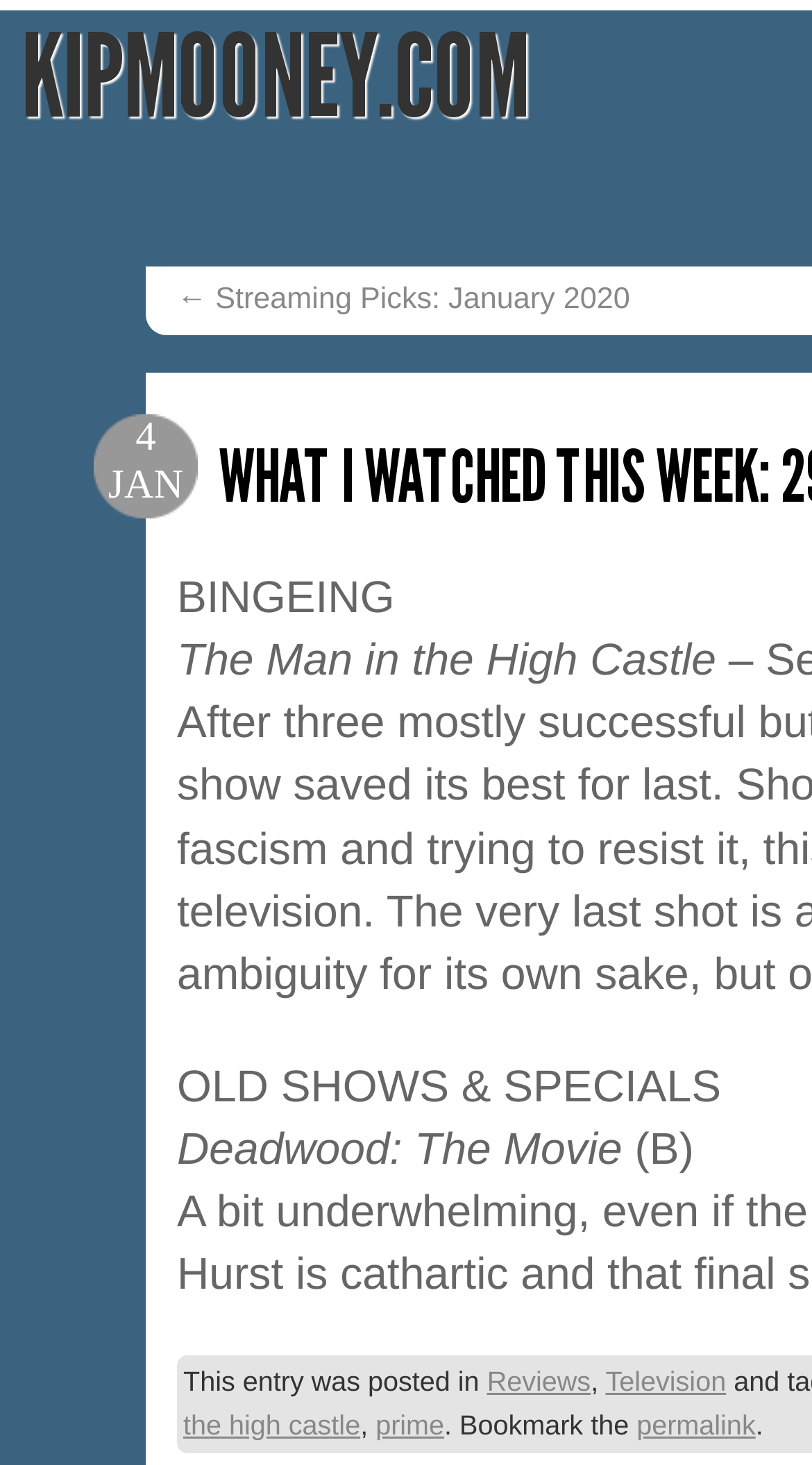What is the link category of the post?
Using the image as a reference, answer the question with a short word or phrase.

Reviews, Television